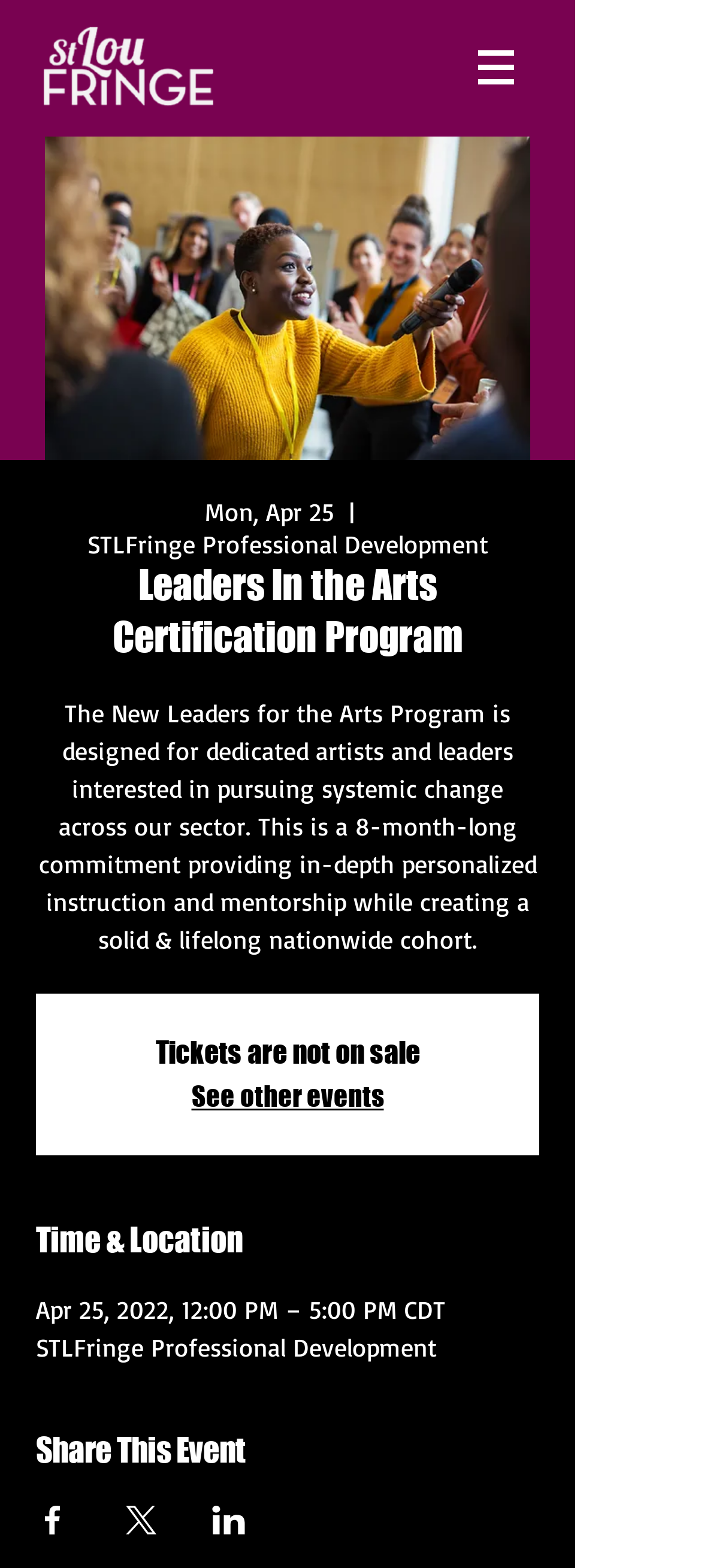Observe the image and answer the following question in detail: Is ticket sale available?

I found the answer by reading the static text element that says 'Tickets are not on sale', indicating that ticket sale is not available at the moment.